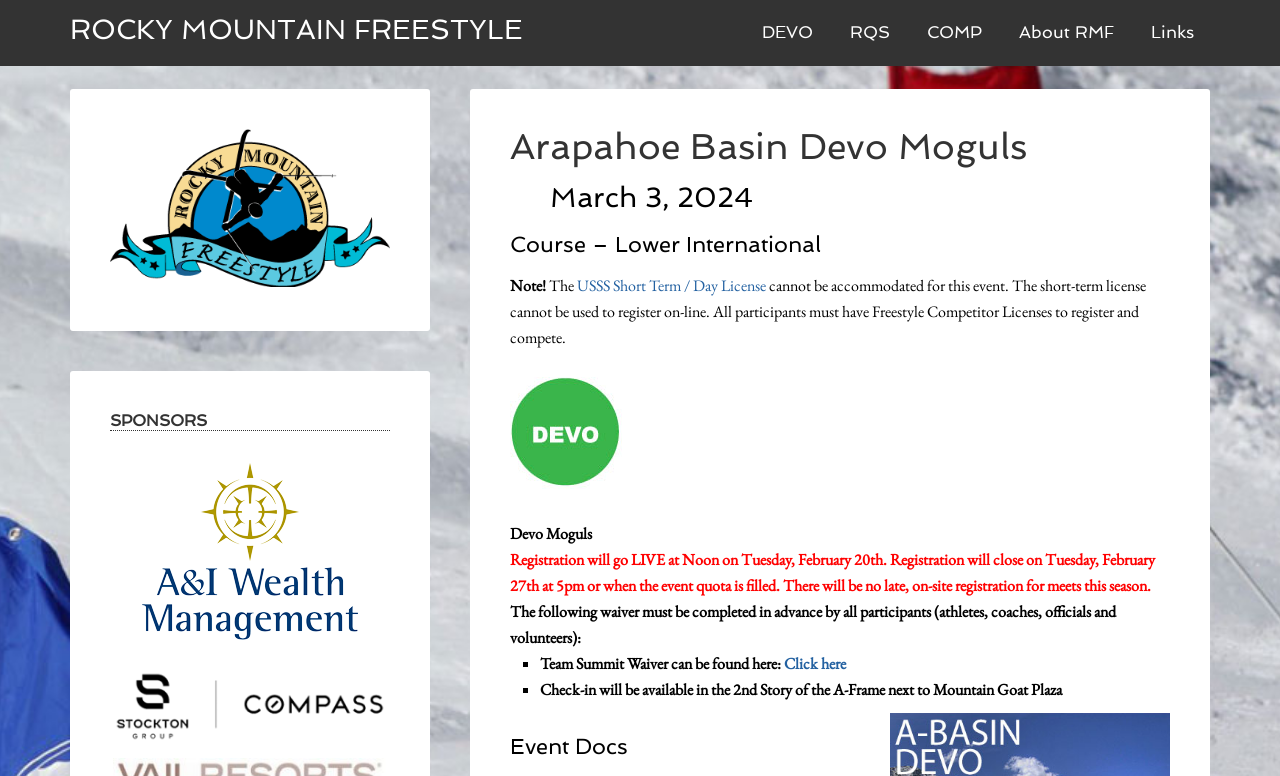Can you specify the bounding box coordinates for the region that should be clicked to fulfill this instruction: "Click on A&I Wealth Management".

[0.088, 0.577, 0.302, 0.845]